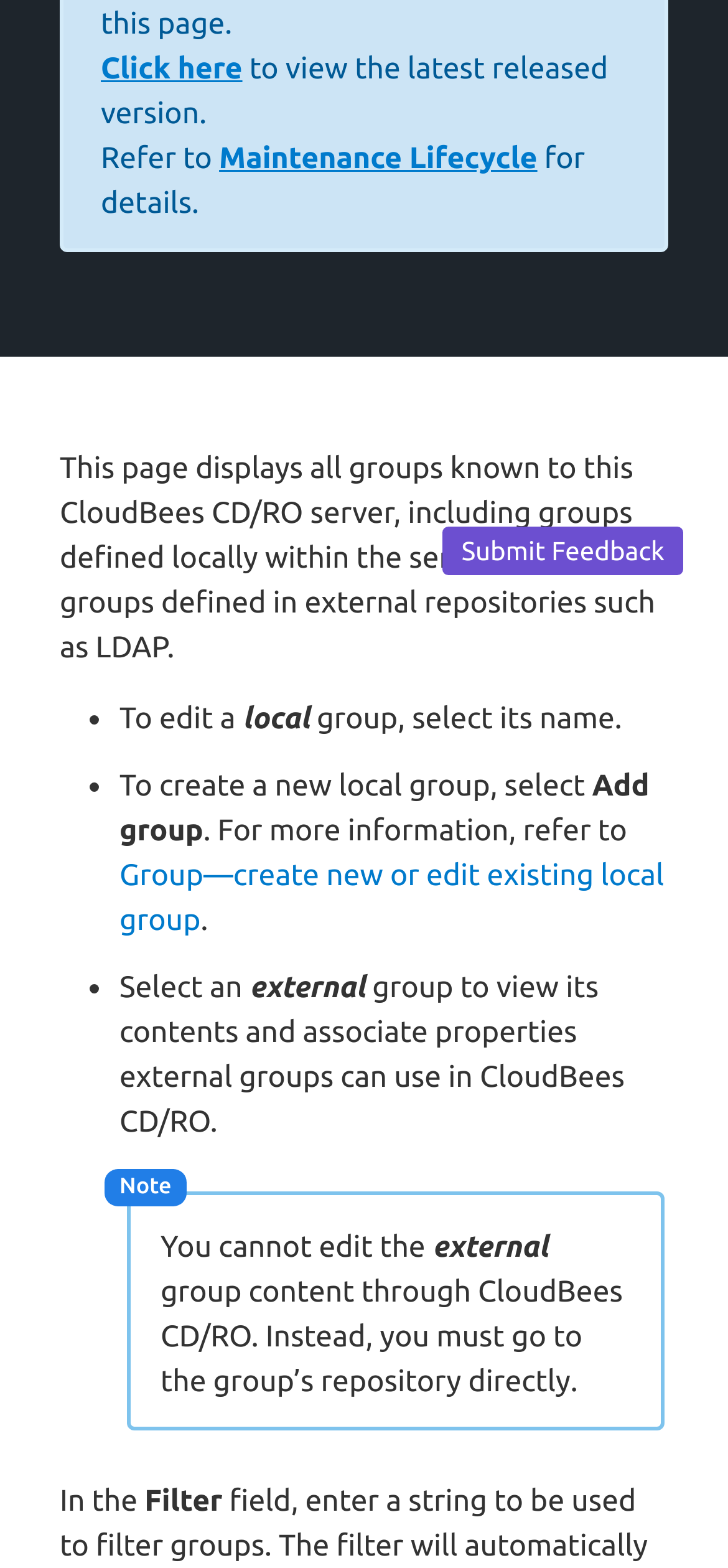Mark the bounding box of the element that matches the following description: "Sign in / Sign up".

[0.245, 0.35, 0.796, 0.393]